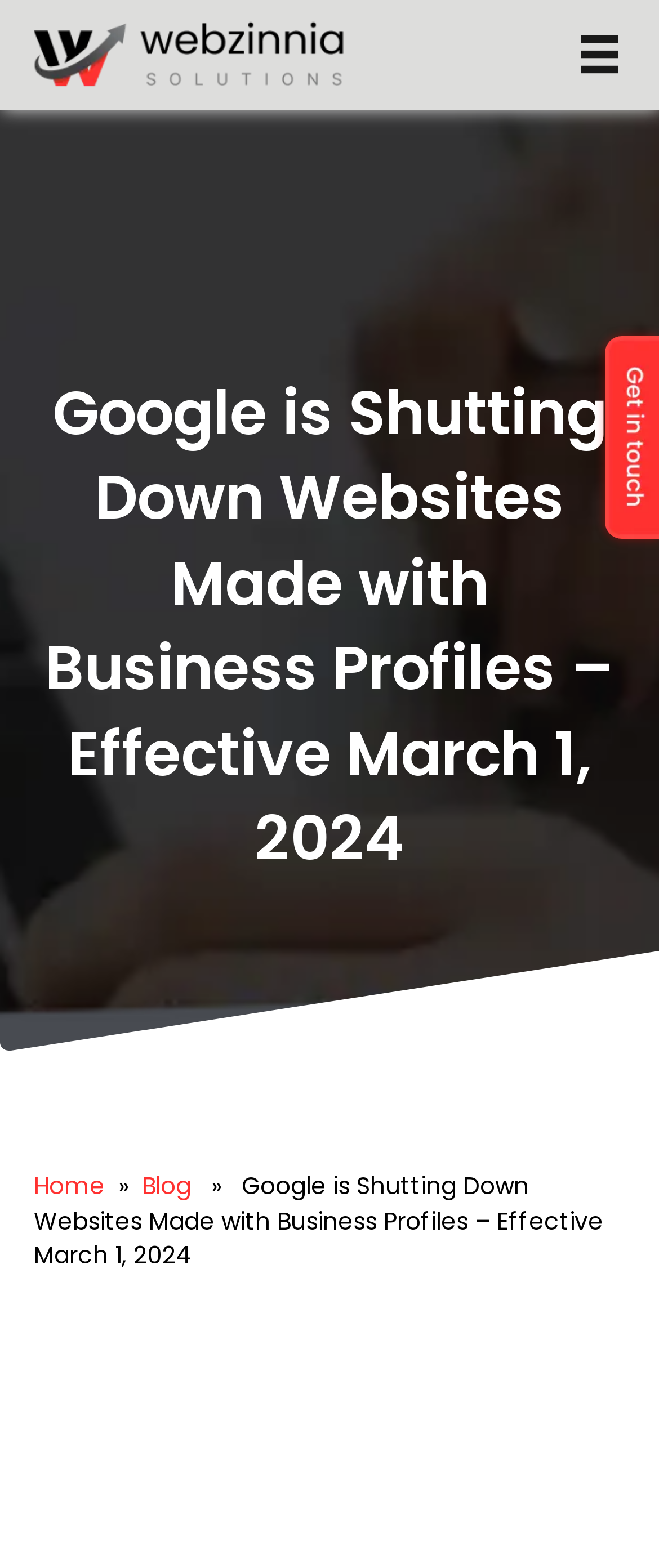How many paragraphs of text are there?
Answer the question with a thorough and detailed explanation.

There is only one paragraph of text on the webpage, which is the heading element with the text 'Google is Shutting Down Websites Made with Business Profiles – Effective March 1, 2024'.